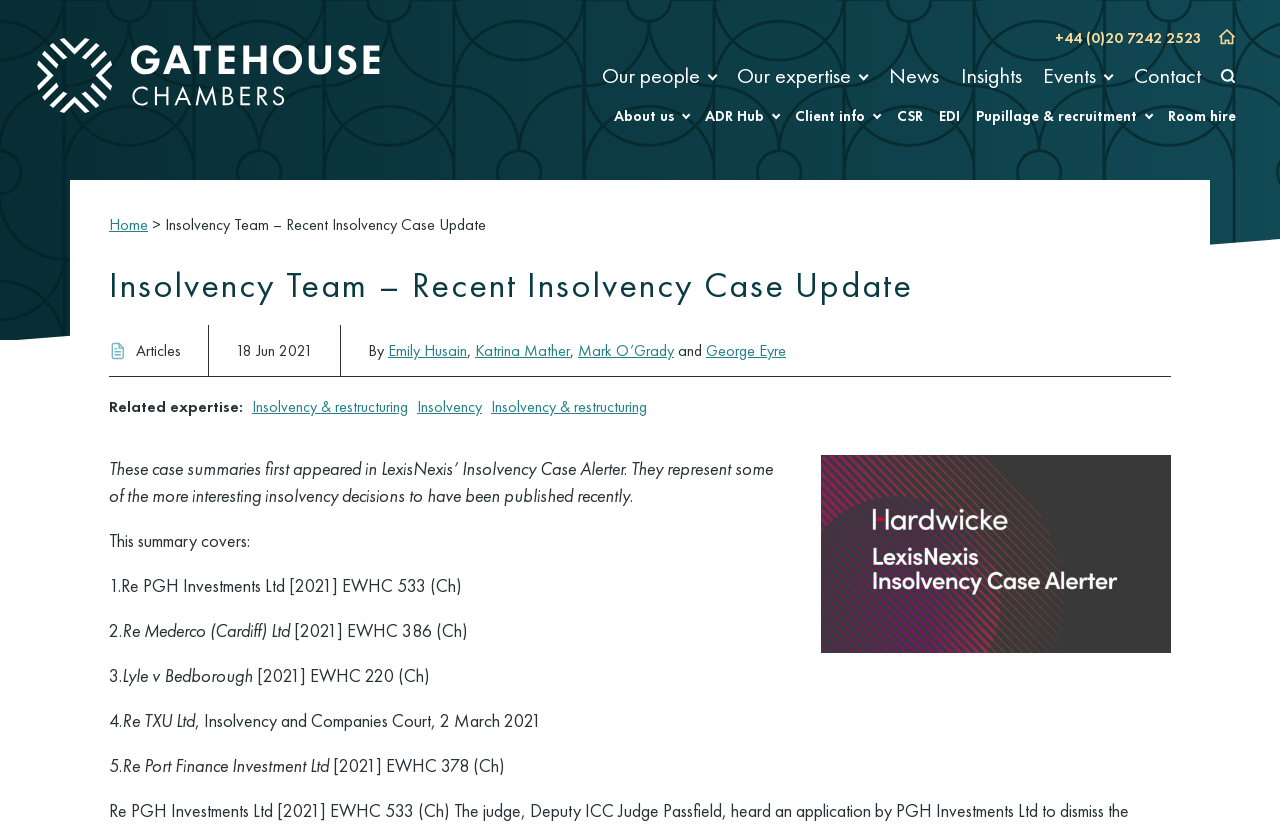Identify the bounding box coordinates of the clickable region required to complete the instruction: "View Our people". The coordinates should be given as four float numbers within the range of 0 and 1, i.e., [left, top, right, bottom].

[0.462, 0.066, 0.568, 0.118]